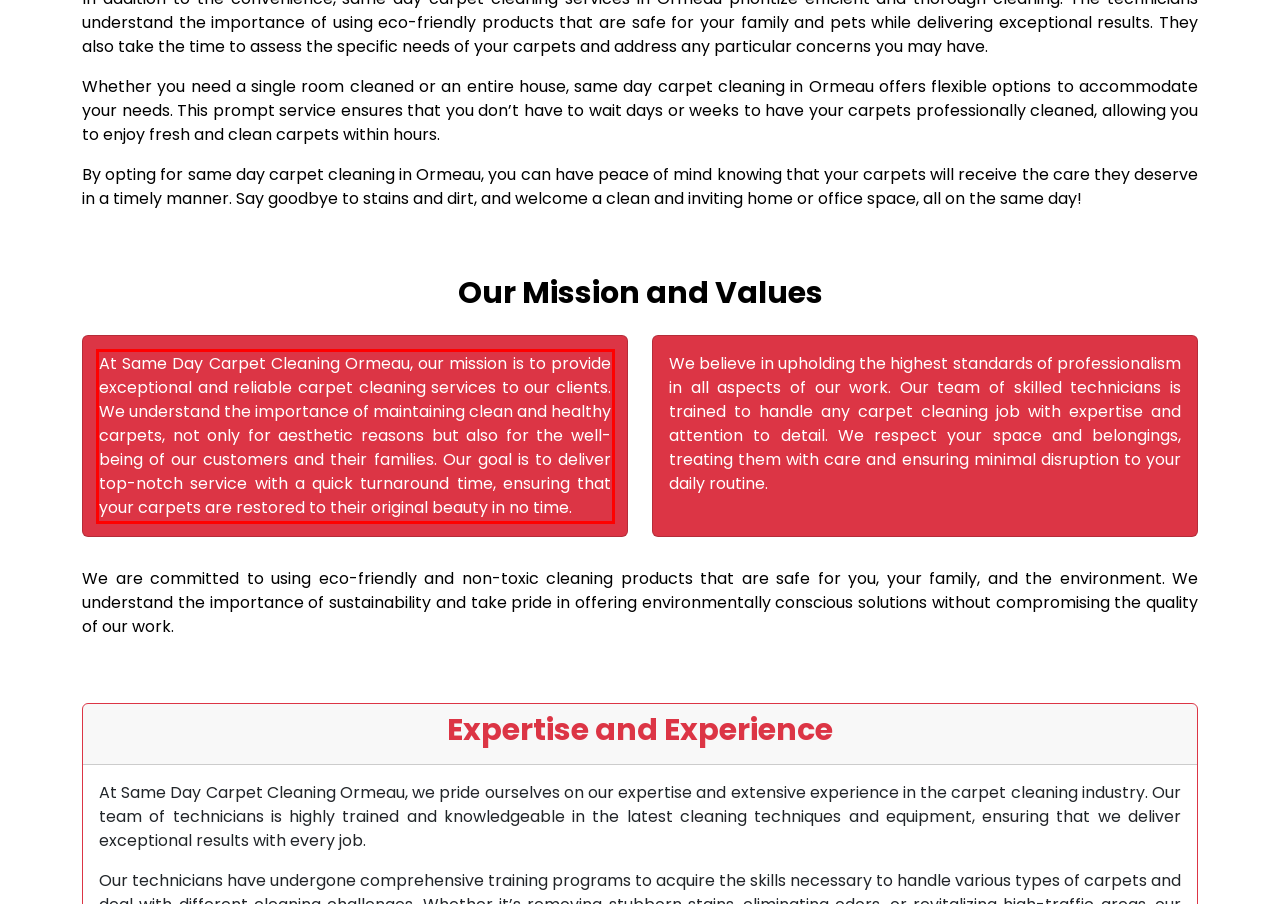Please use OCR to extract the text content from the red bounding box in the provided webpage screenshot.

At Same Day Carpet Cleaning Ormeau, our mission is to provide exceptional and reliable carpet cleaning services to our clients. We understand the importance of maintaining clean and healthy carpets, not only for aesthetic reasons but also for the well-being of our customers and their families. Our goal is to deliver top-notch service with a quick turnaround time, ensuring that your carpets are restored to their original beauty in no time.